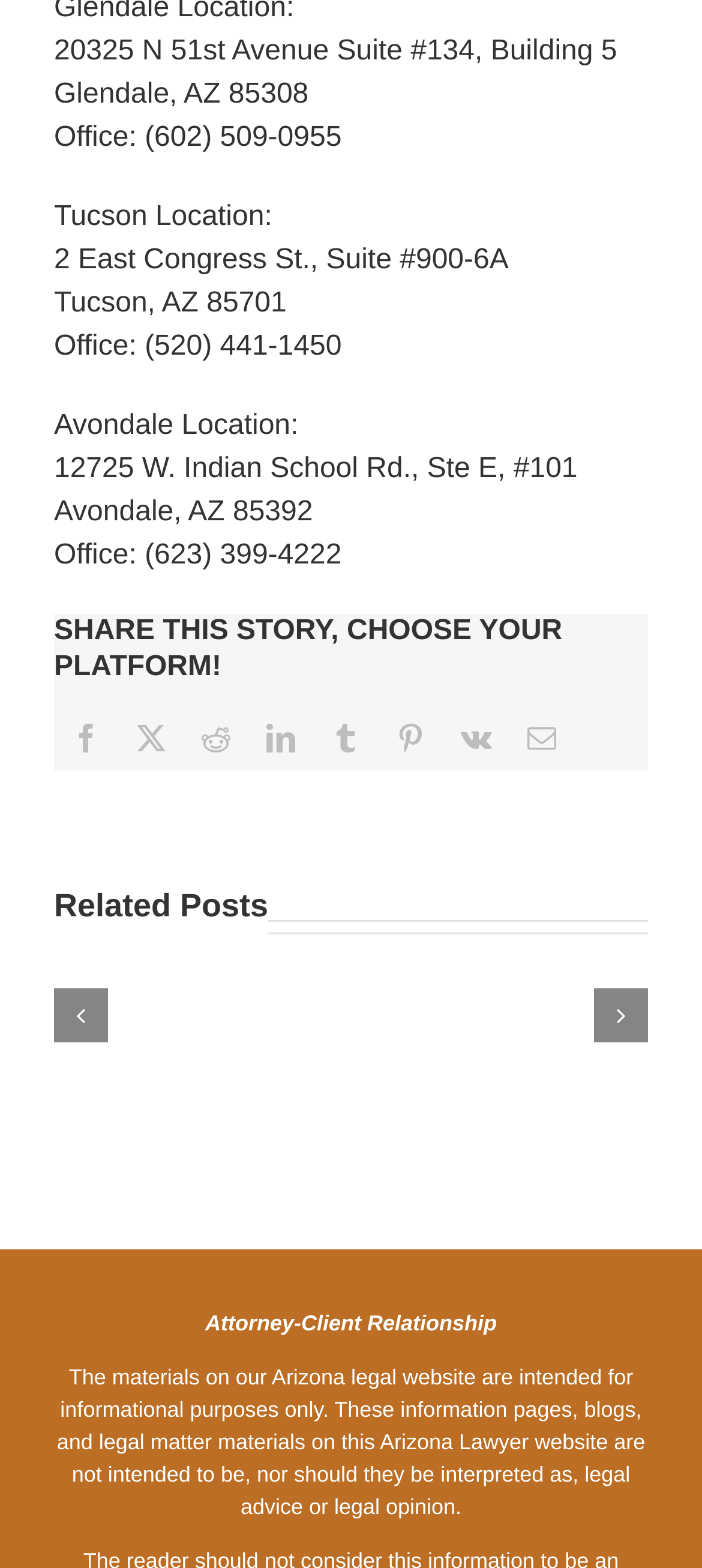Respond with a single word or phrase for the following question: 
What is the phone number of the Tucson location?

(520) 441-1450